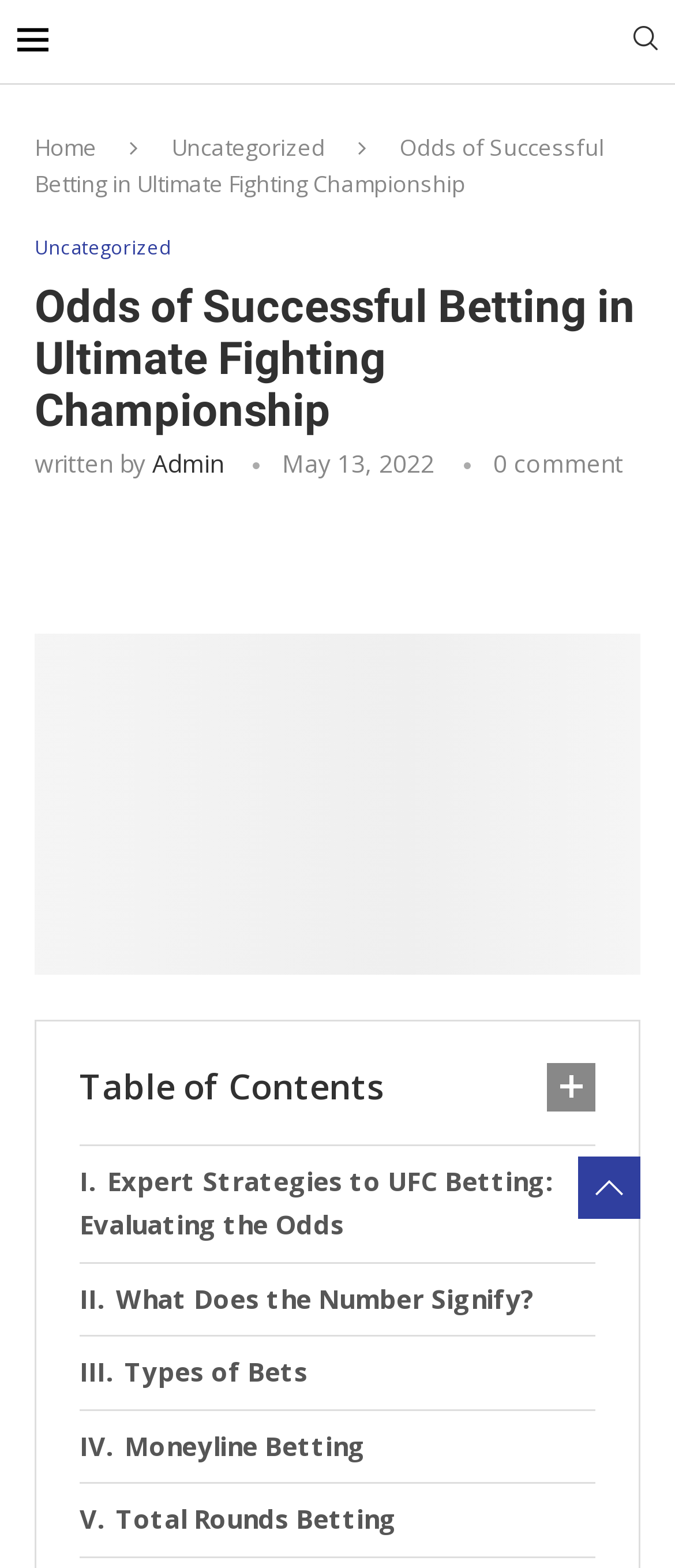What is the title of the article?
Please respond to the question thoroughly and include all relevant details.

The title of the article can be found at the top of the webpage, which is 'Odds of Successful Betting in Ultimate Fighting Championship'.